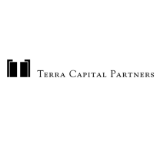Thoroughly describe what you see in the image.

The image features the logo of Terra Capital Partners, prominently displayed with a minimalist design. The logo consists of abstract geometric shapes positioned above the company name, creating a modern and professional aesthetic. The text "TERRA CAPITAL PARTNERS" is presented in elegant typography, reflecting a focus on financial services, particularly in asset management and investment strategies. This branding aligns with the mission of Summer Street Advisors, as referenced in the surrounding content, which emphasizes collaboration with investor clients to enhance the value of commercial real estate assets.